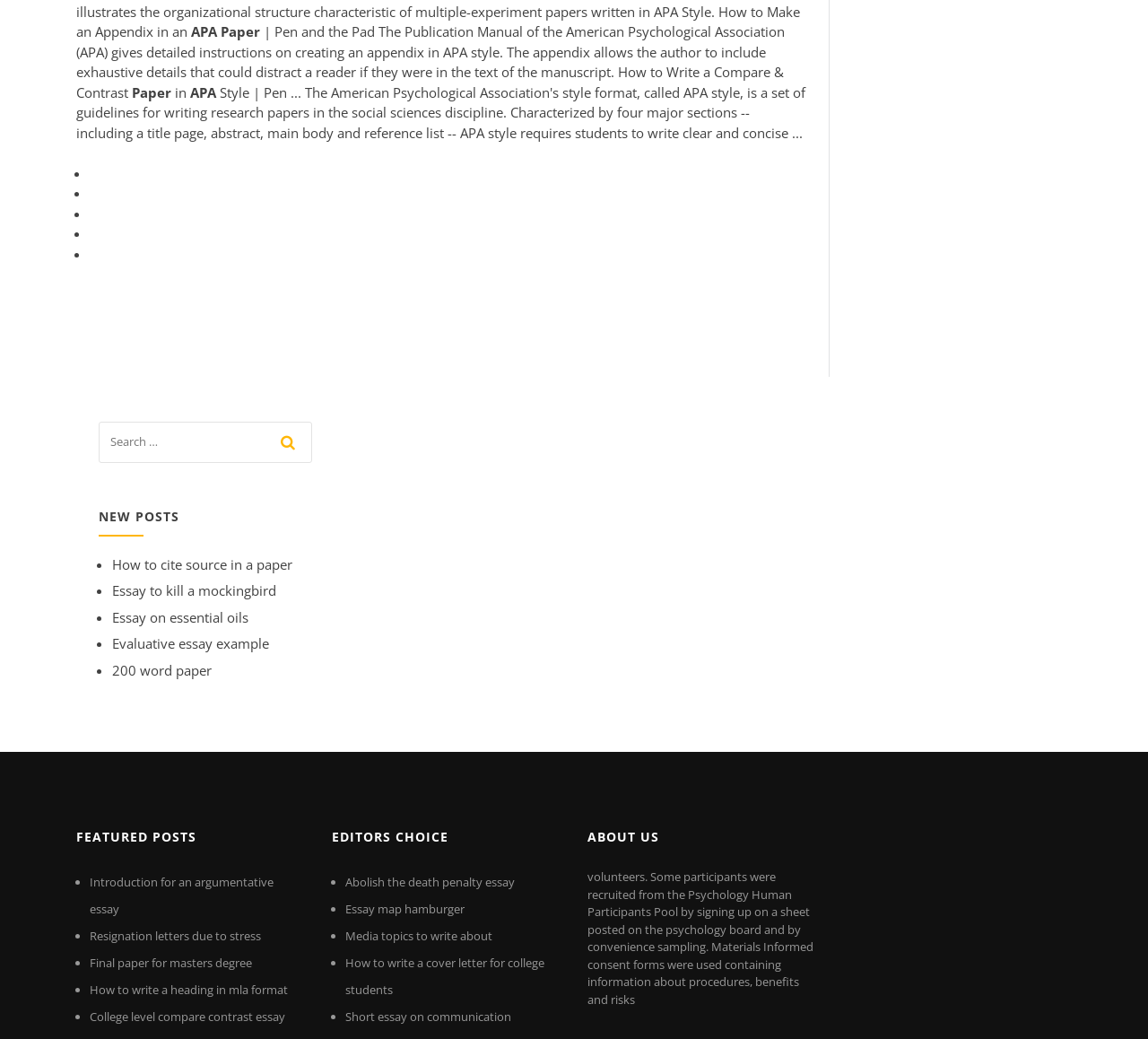What is the topic of the first link under 'NEW POSTS'?
Utilize the information in the image to give a detailed answer to the question.

The question is answered by analyzing the link element with ID 154, which is the first link under the 'NEW POSTS' heading. The text of the link is 'How to cite source in a paper', indicating that the topic of this link is citing sources in a paper.